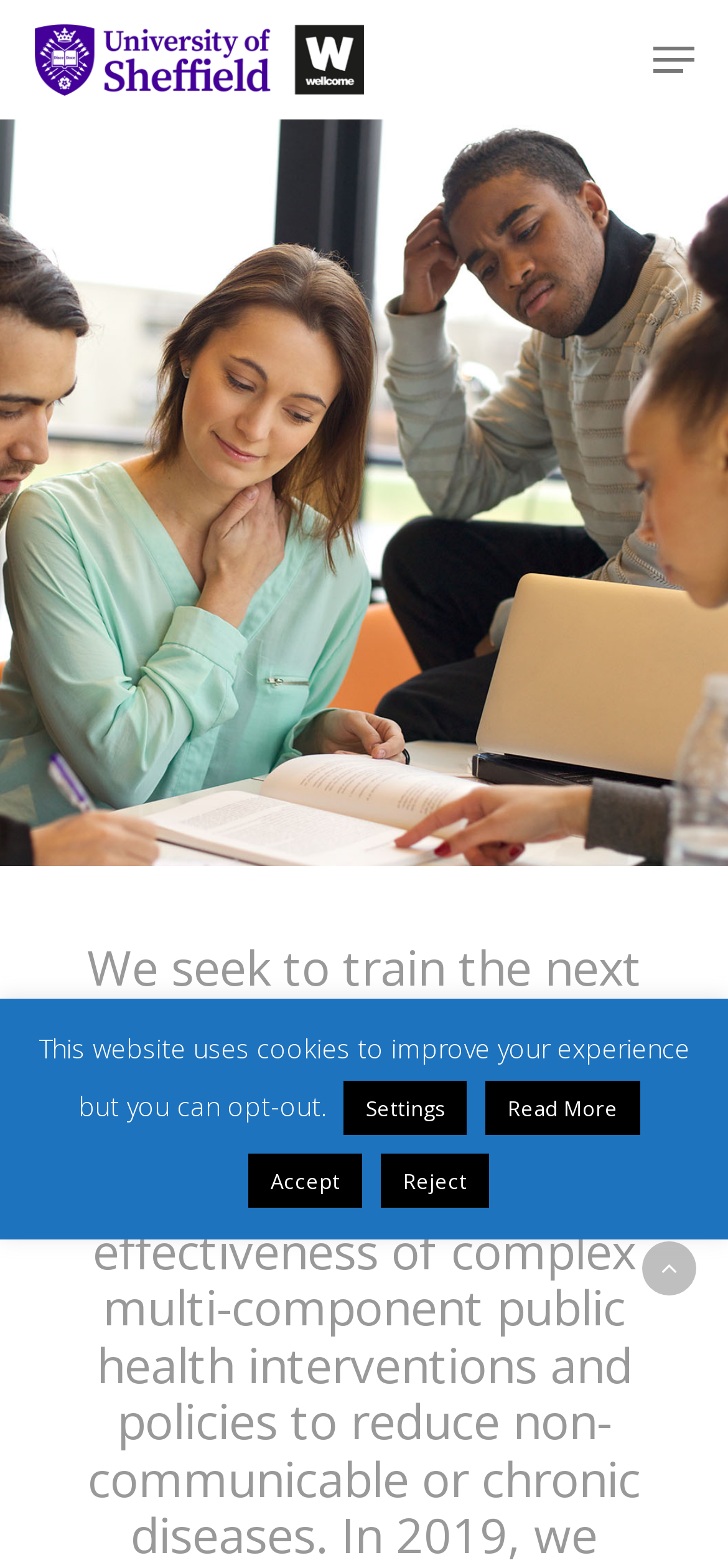Please find and report the bounding box coordinates of the element to click in order to perform the following action: "Search for wood countertops". The coordinates should be expressed as four float numbers between 0 and 1, in the format [left, top, right, bottom].

None